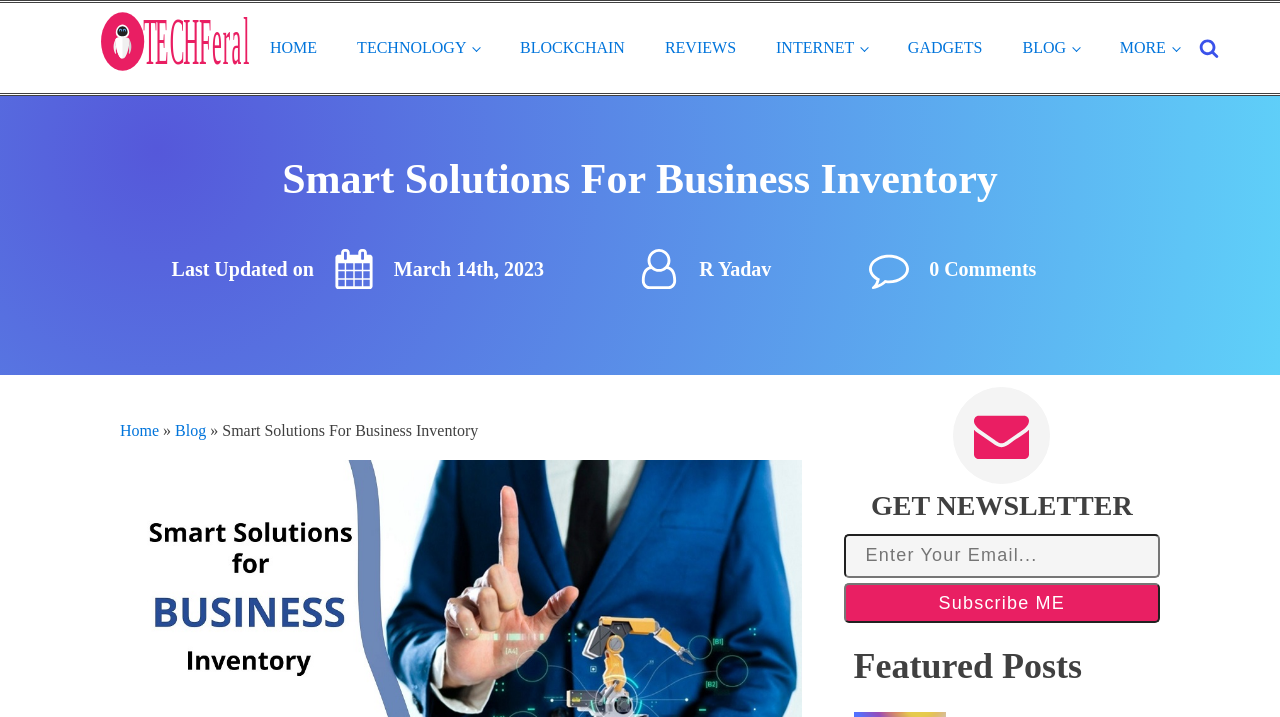Provide the bounding box coordinates of the UI element that matches the description: "Gadgets".

[0.694, 0.021, 0.783, 0.113]